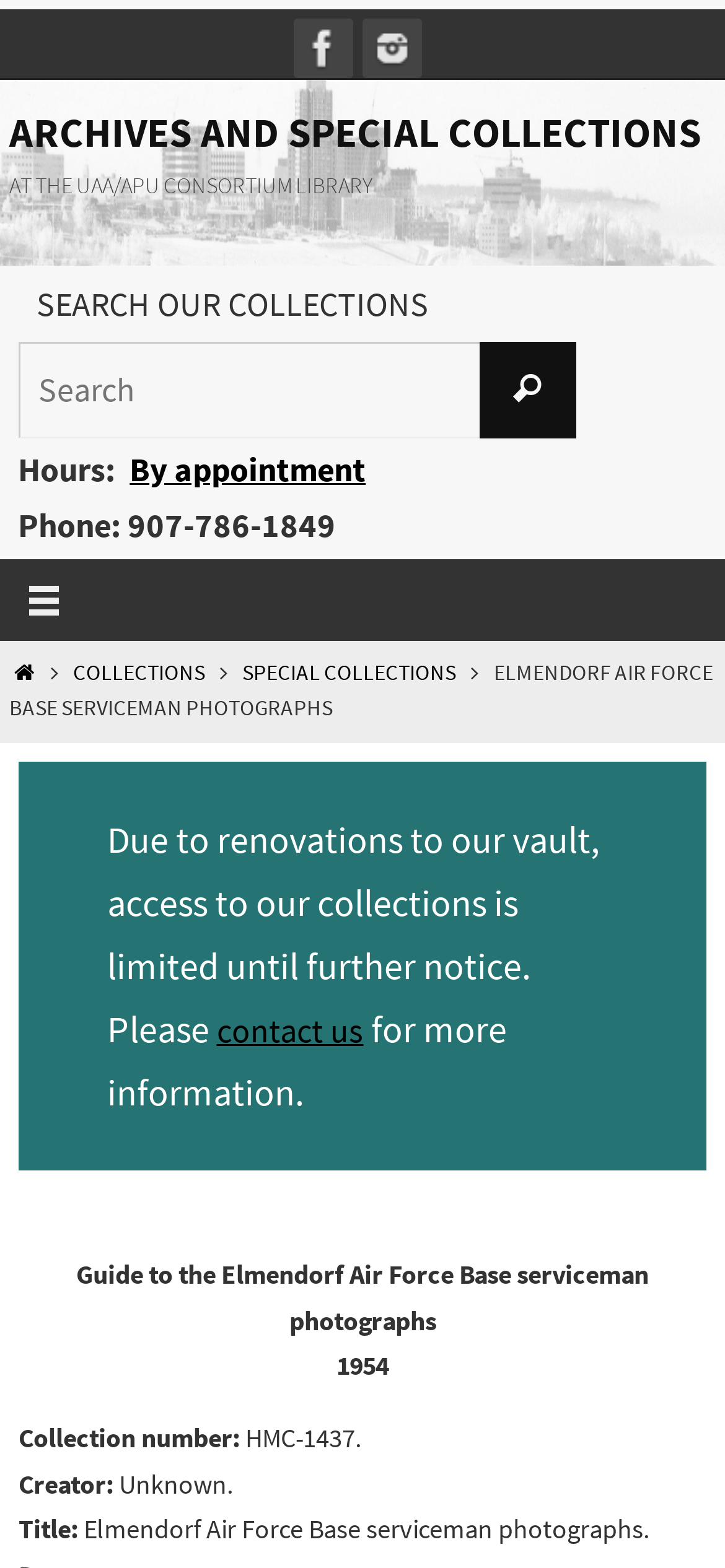Carefully examine the image and provide an in-depth answer to the question: What is the name of the library consortium?

I found the answer by looking at the link 'AT THE UAA/APU CONSORTIUM LIBRARY' which is located below the 'ARCHIVES AND SPECIAL COLLECTIONS' link.